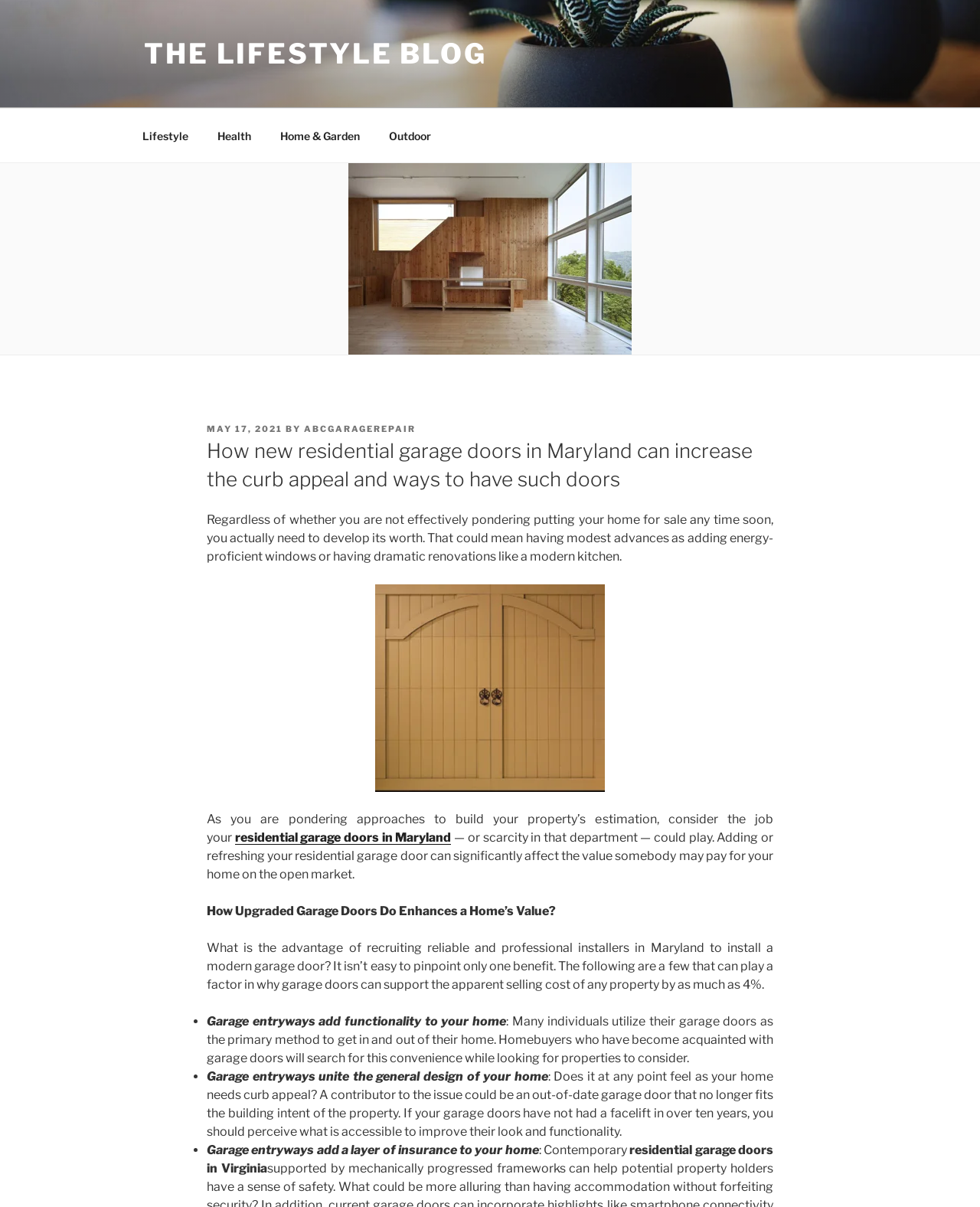Find the bounding box coordinates of the clickable area required to complete the following action: "Read the article posted on MAY 17, 2021".

[0.211, 0.351, 0.288, 0.36]